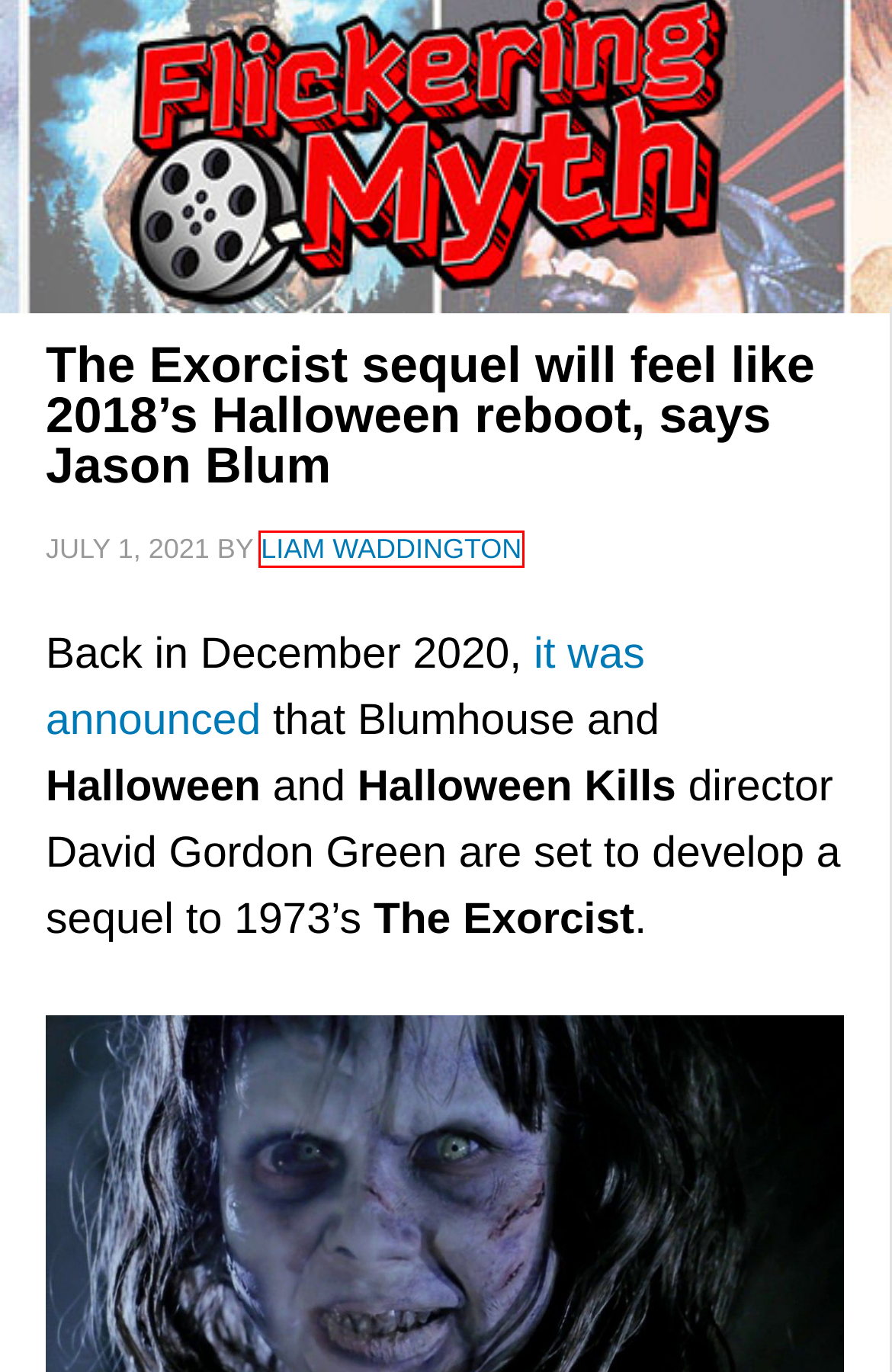You have a screenshot of a webpage with a red bounding box around an element. Identify the webpage description that best fits the new page that appears after clicking the selected element in the red bounding box. Here are the candidates:
A. Write for Flickering Myth | Flickering Myth
B. Advertise on FlickeringMyth.com | Flickering Myth
C. Articles and Opinions Archives - Flickering Myth
D. Latest TV News, Reviews & Updates - Flickering Myth
E. Latest Comic Book News, Reviews & Updates | Flickering Myth
F. Liam Waddington, Author at Flickering Myth
G. The Exorcist Archives - Flickering Myth
H. The Most Overlooked Horror Movies of the 1990s

F